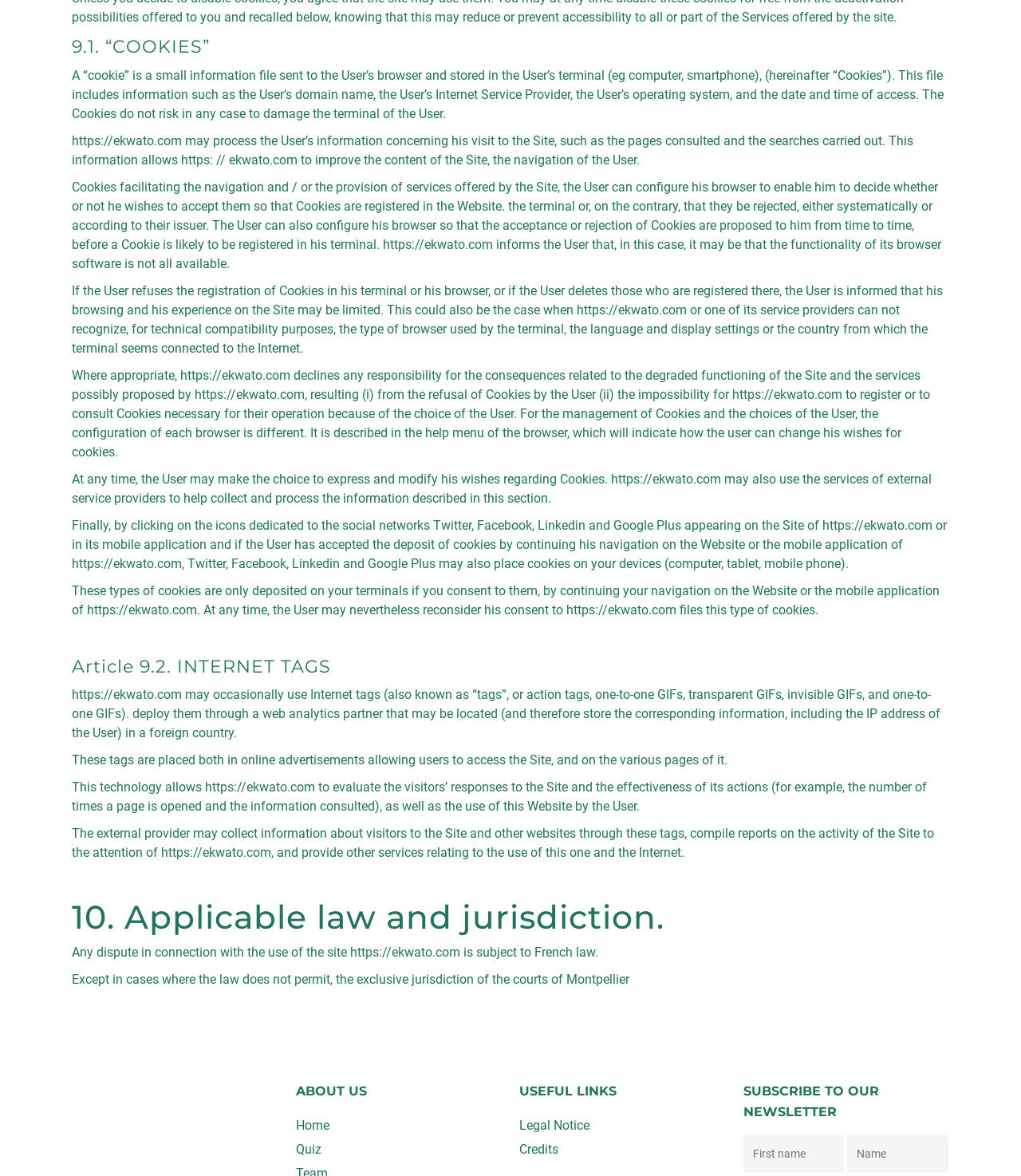Identify the bounding box coordinates of the region that needs to be clicked to carry out this instruction: "Enter first name in the text box". Provide these coordinates as four float numbers ranging from 0 to 1, i.e., [left, top, right, bottom].

[0.728, 0.965, 0.827, 0.997]